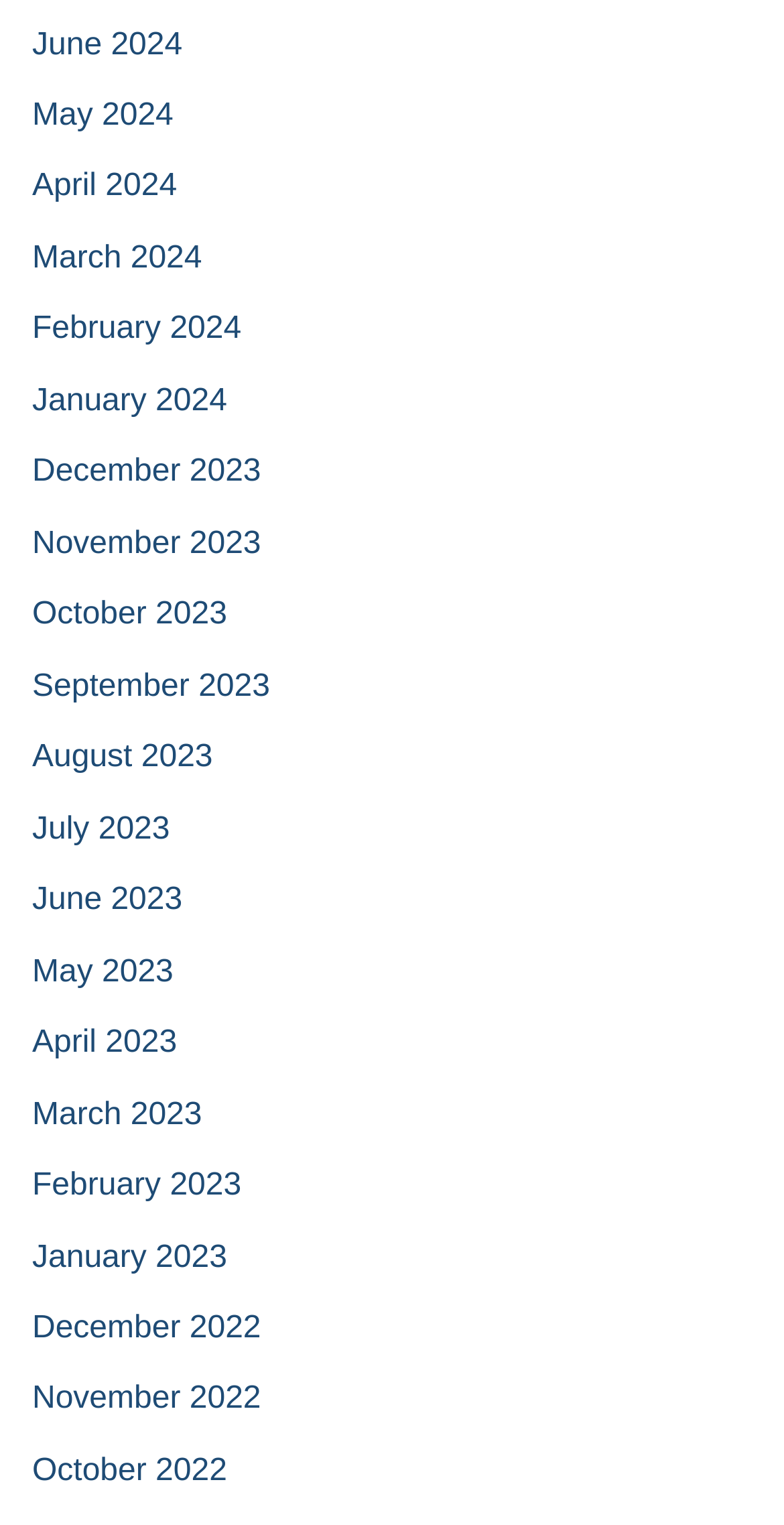Give a one-word or phrase response to the following question: What is the earliest month available?

December 2022